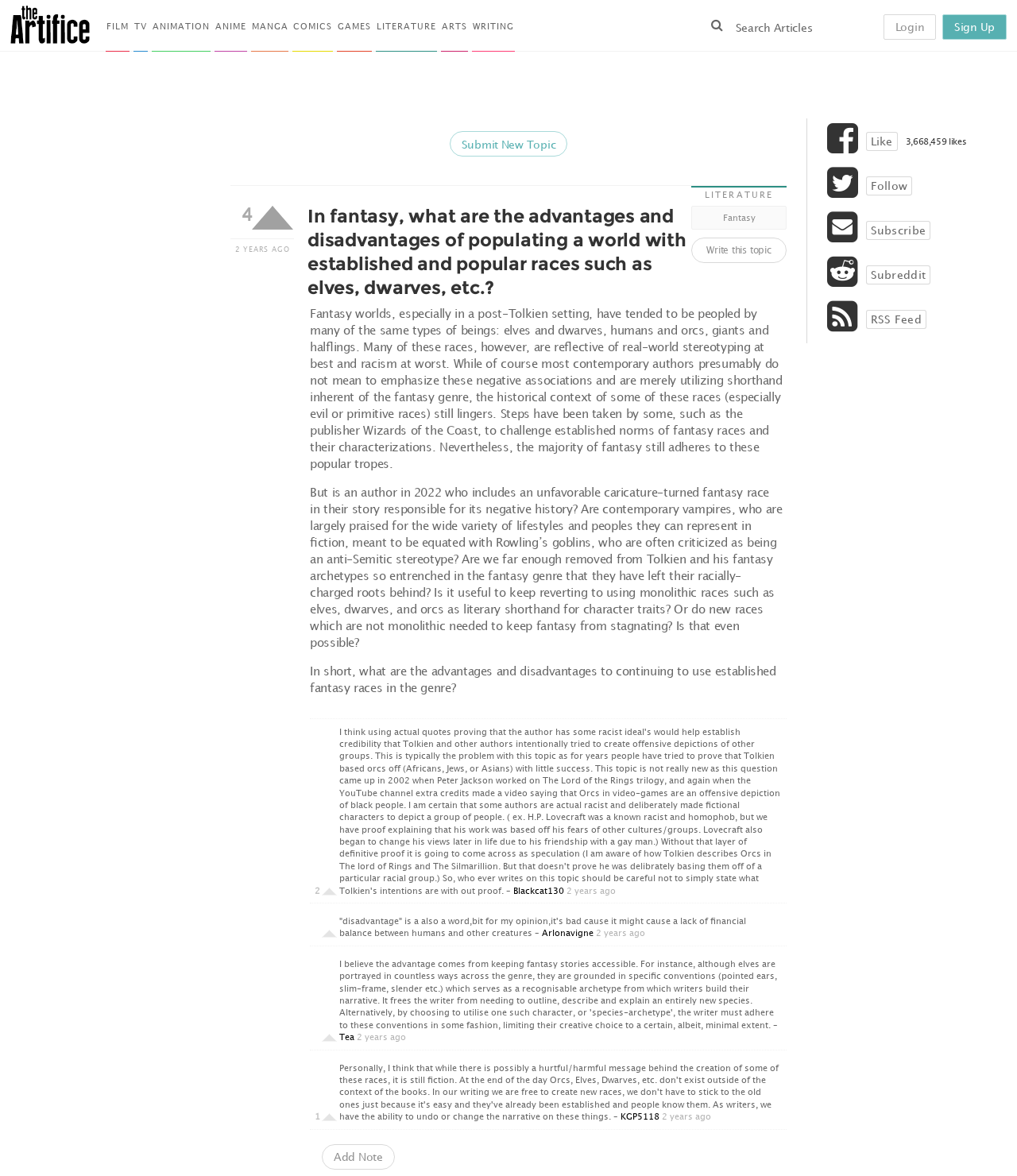Find and specify the bounding box coordinates that correspond to the clickable region for the instruction: "Search for a topic".

[0.69, 0.012, 0.858, 0.034]